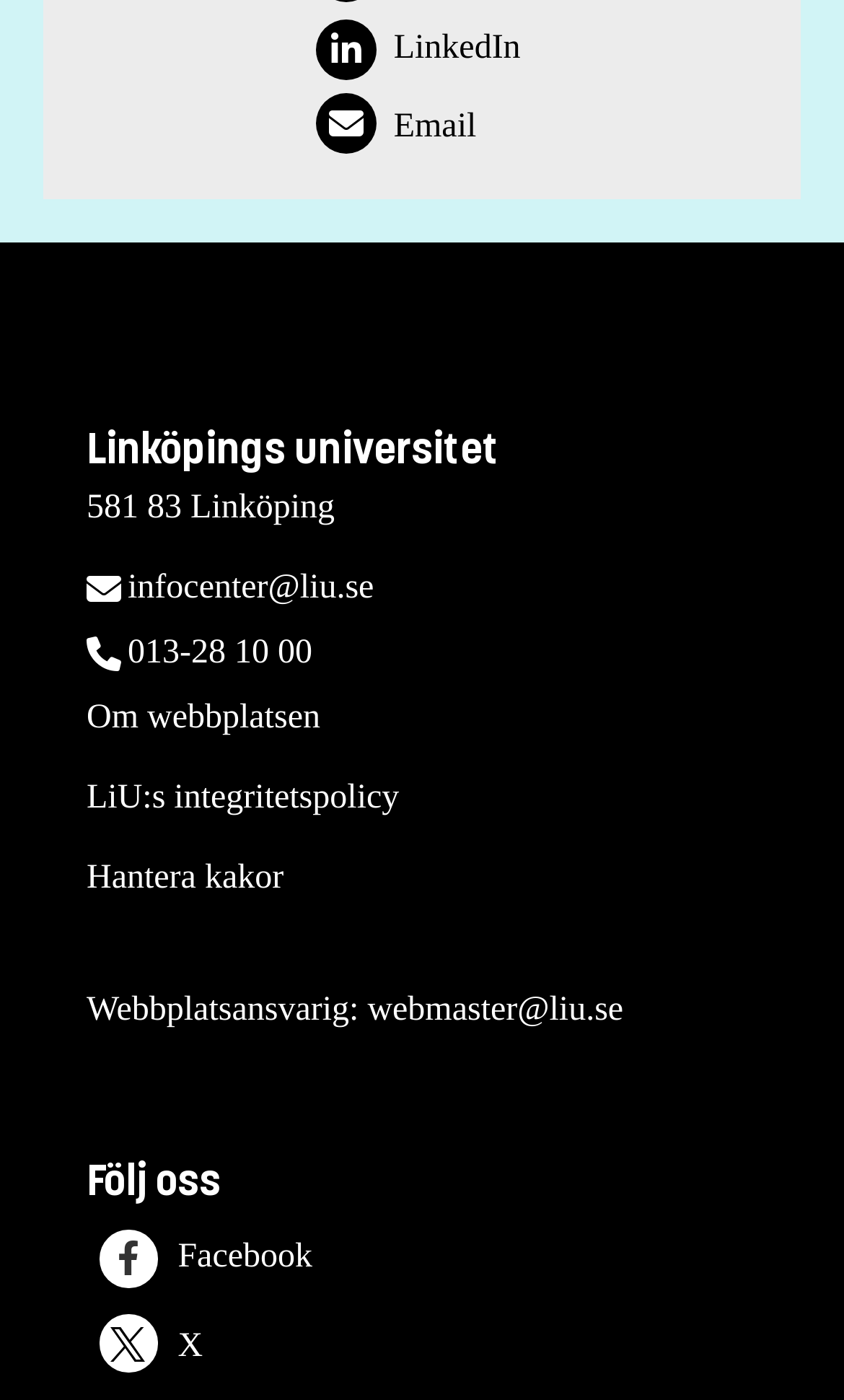Please provide a brief answer to the question using only one word or phrase: 
What is the university's phone number?

013-28 10 00